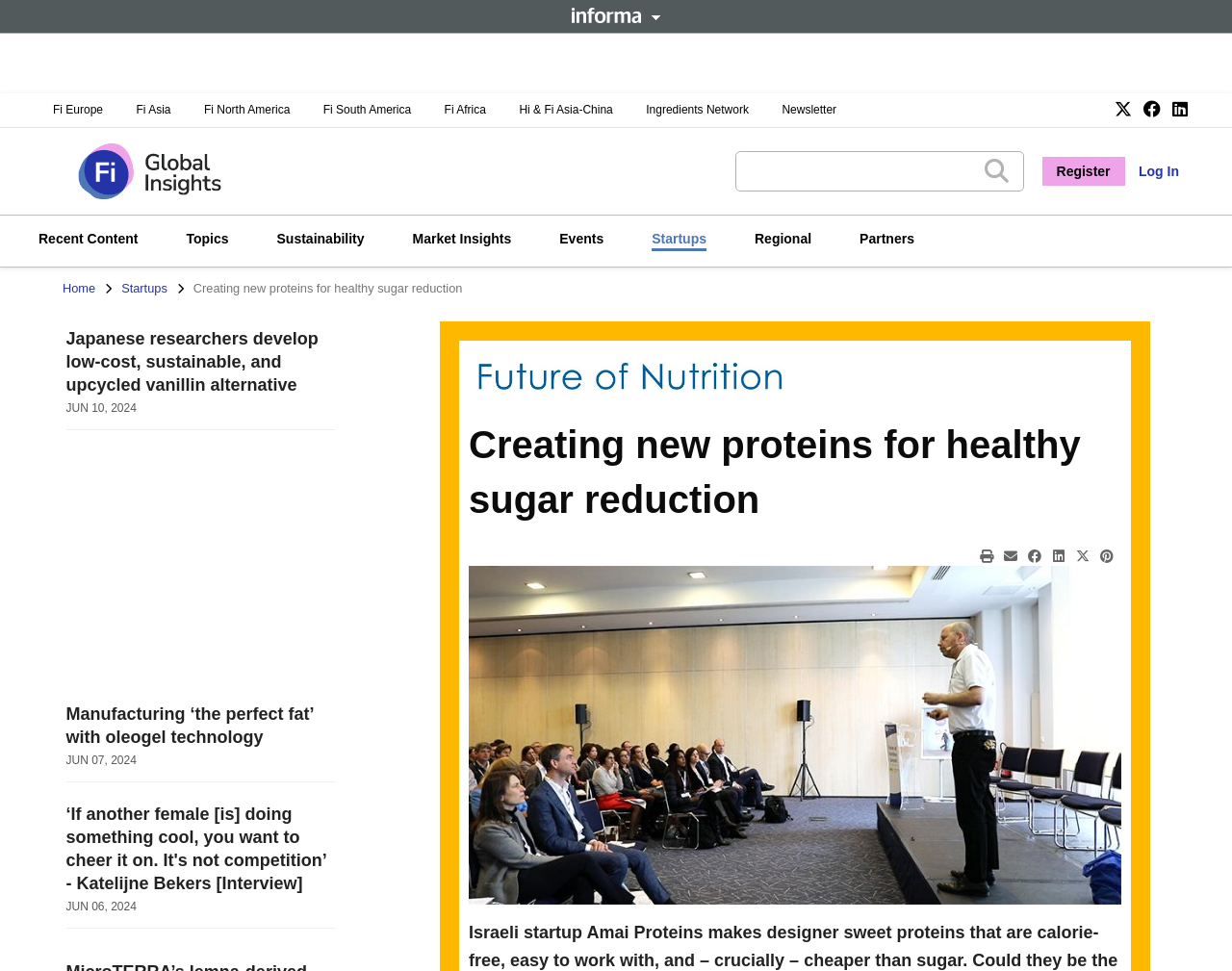What is the topic of the article?
Using the image, give a concise answer in the form of a single word or short phrase.

healthy sugar reduction